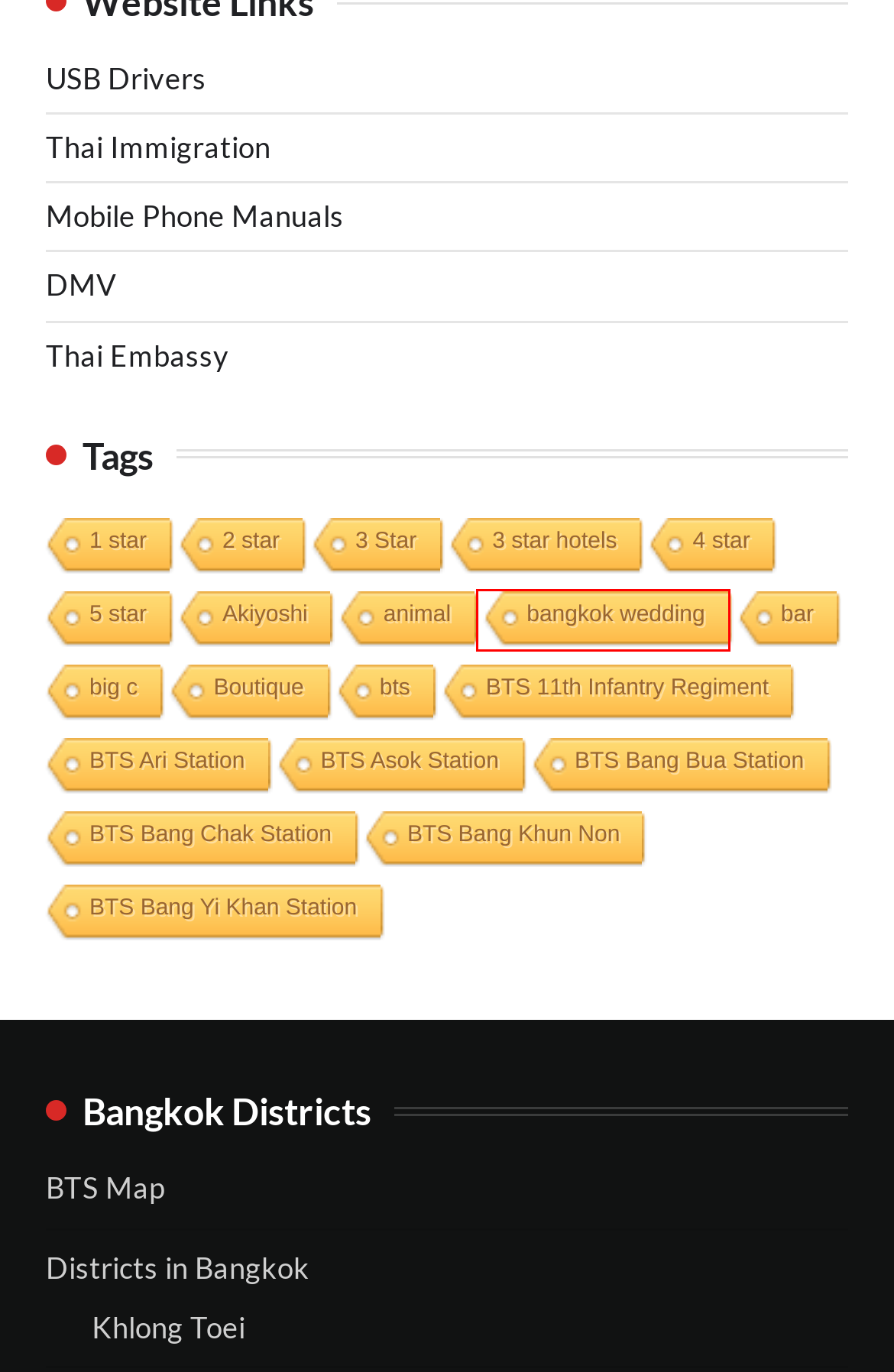Inspect the screenshot of a webpage with a red rectangle bounding box. Identify the webpage description that best corresponds to the new webpage after clicking the element inside the bounding box. Here are the candidates:
A. BTS Asok Station Archives - BTS Map
B. DMV Locations + Insurance
C. Khlong Toei - BTS Map
D. Akiyoshi Archives - BTS Map
E. 3 star hotels Archives - BTS Map
F. Districts in Bangkok - BTS Map
G. 3 Star Archives - BTS Map
H. bangkok wedding Archives - BTS Map

H